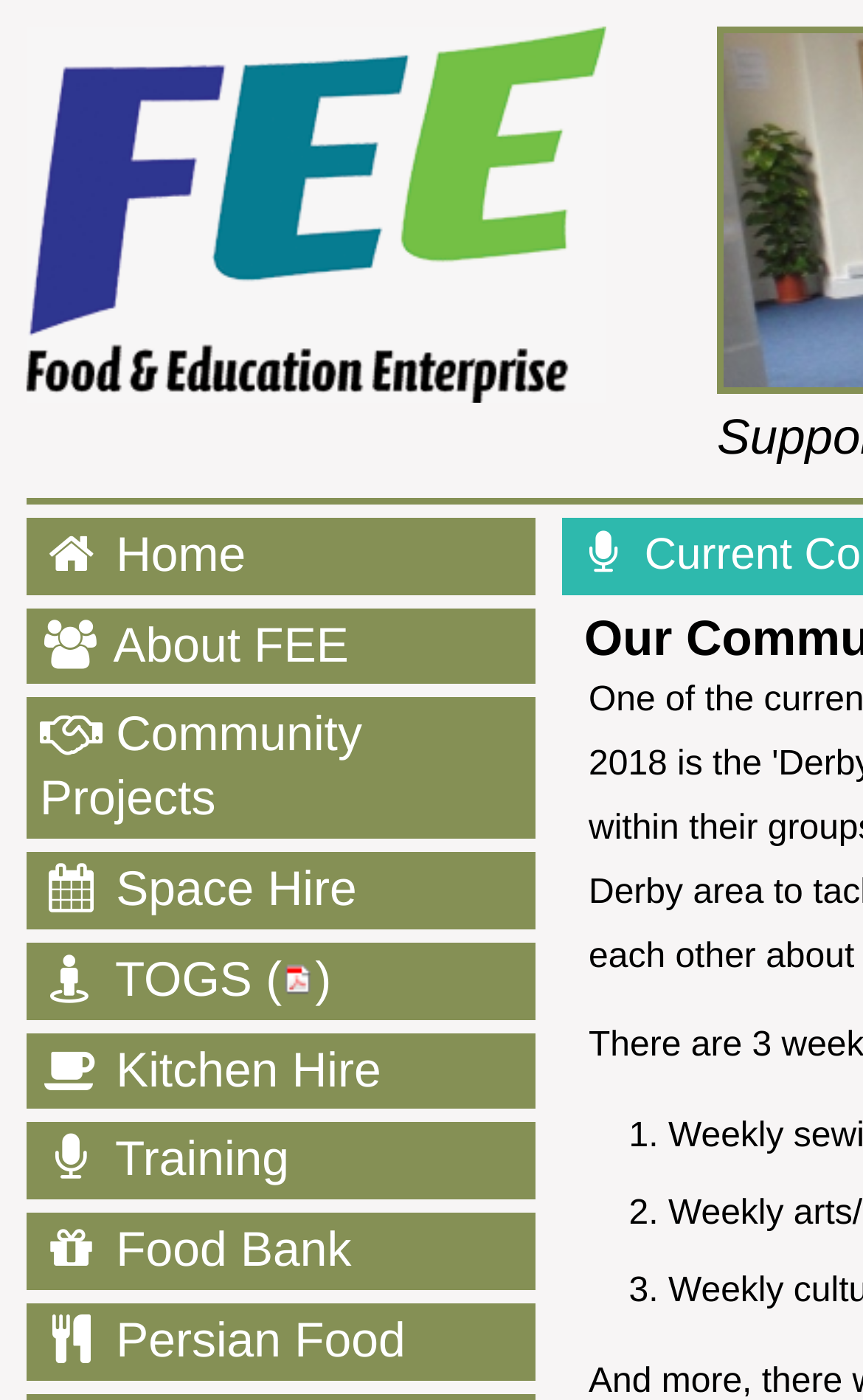Provide the bounding box coordinates of the HTML element this sentence describes: "alt="FEE Food and Education Enterprise"". The bounding box coordinates consist of four float numbers between 0 and 1, i.e., [left, top, right, bottom].

[0.0, 0.234, 0.703, 0.302]